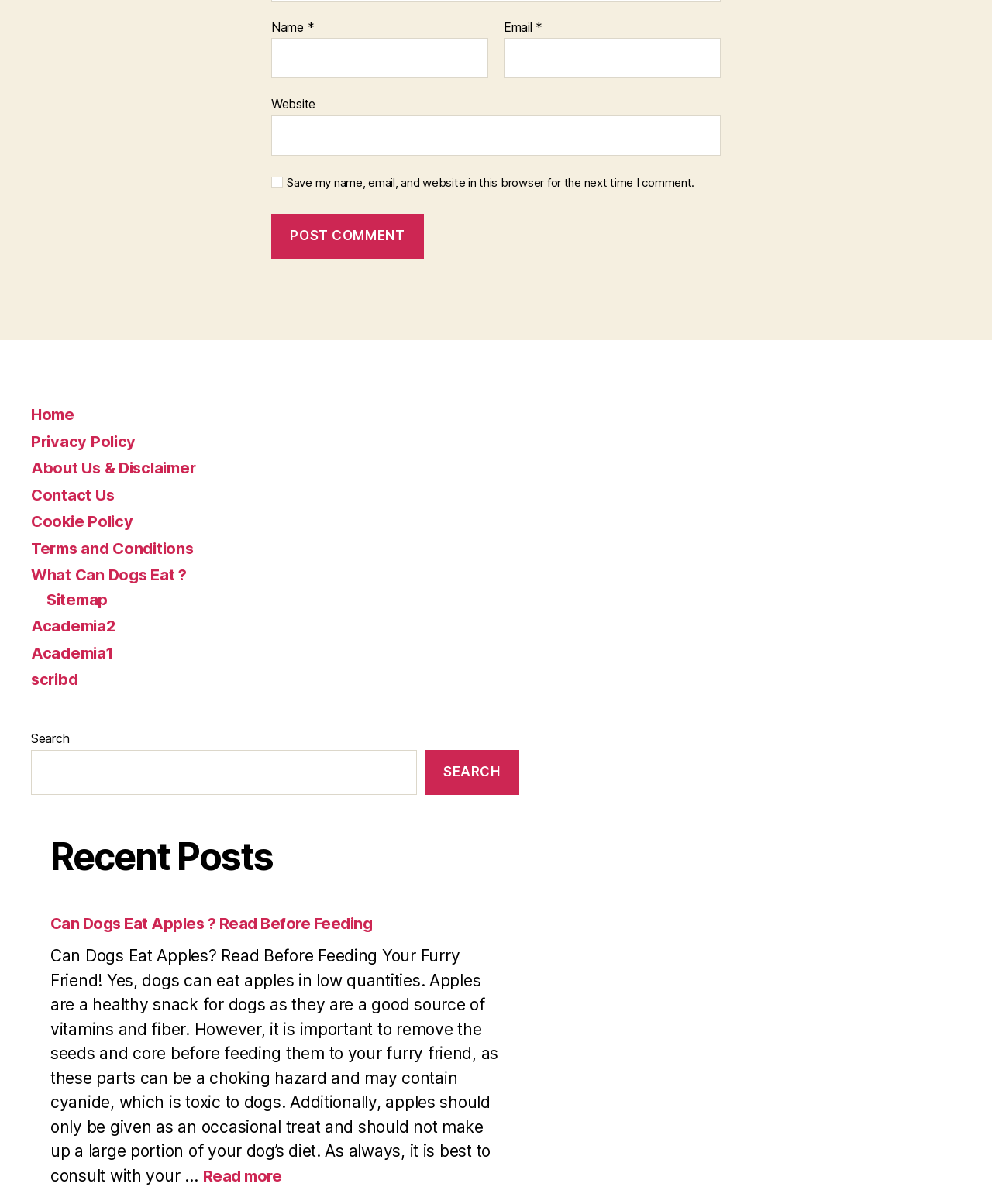Find the bounding box coordinates corresponding to the UI element with the description: "About Us & Disclaimer". The coordinates should be formatted as [left, top, right, bottom], with values as floats between 0 and 1.

[0.031, 0.411, 0.207, 0.427]